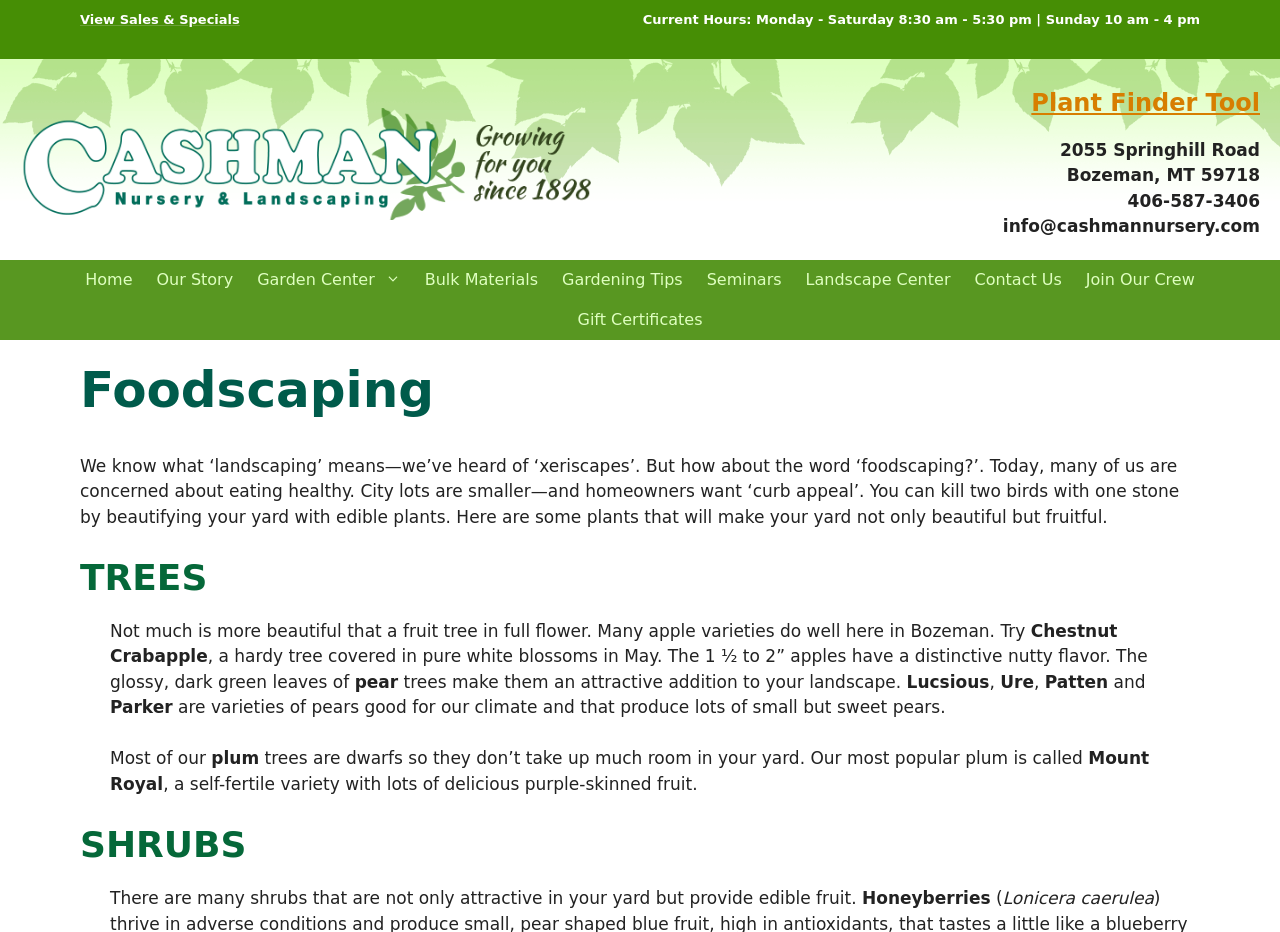Give the bounding box coordinates for this UI element: "Plant Finder Tool". The coordinates should be four float numbers between 0 and 1, arranged as [left, top, right, bottom].

[0.806, 0.095, 0.984, 0.126]